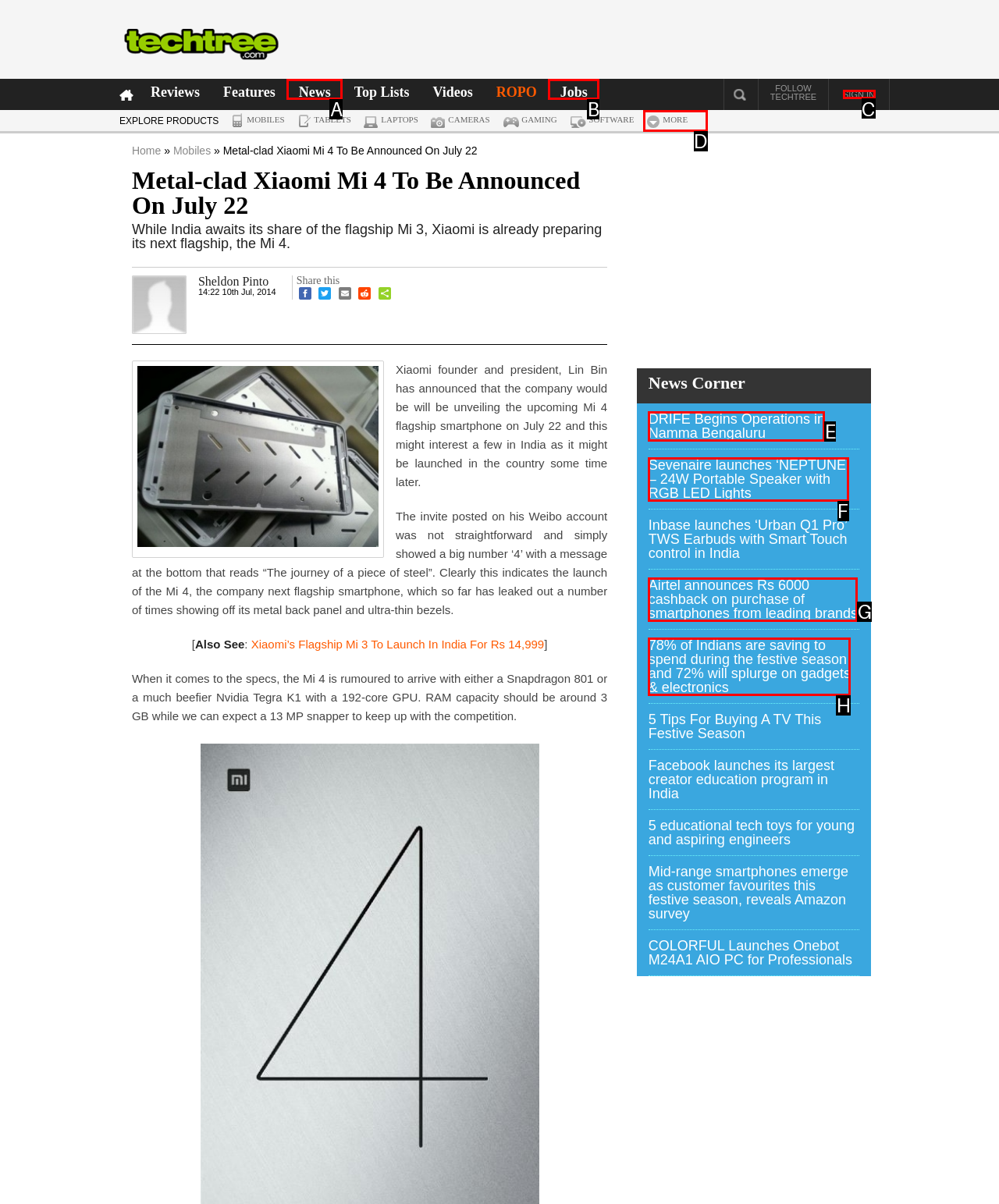Select the letter of the option that should be clicked to achieve the specified task: Click on SIGN IN. Respond with just the letter.

C